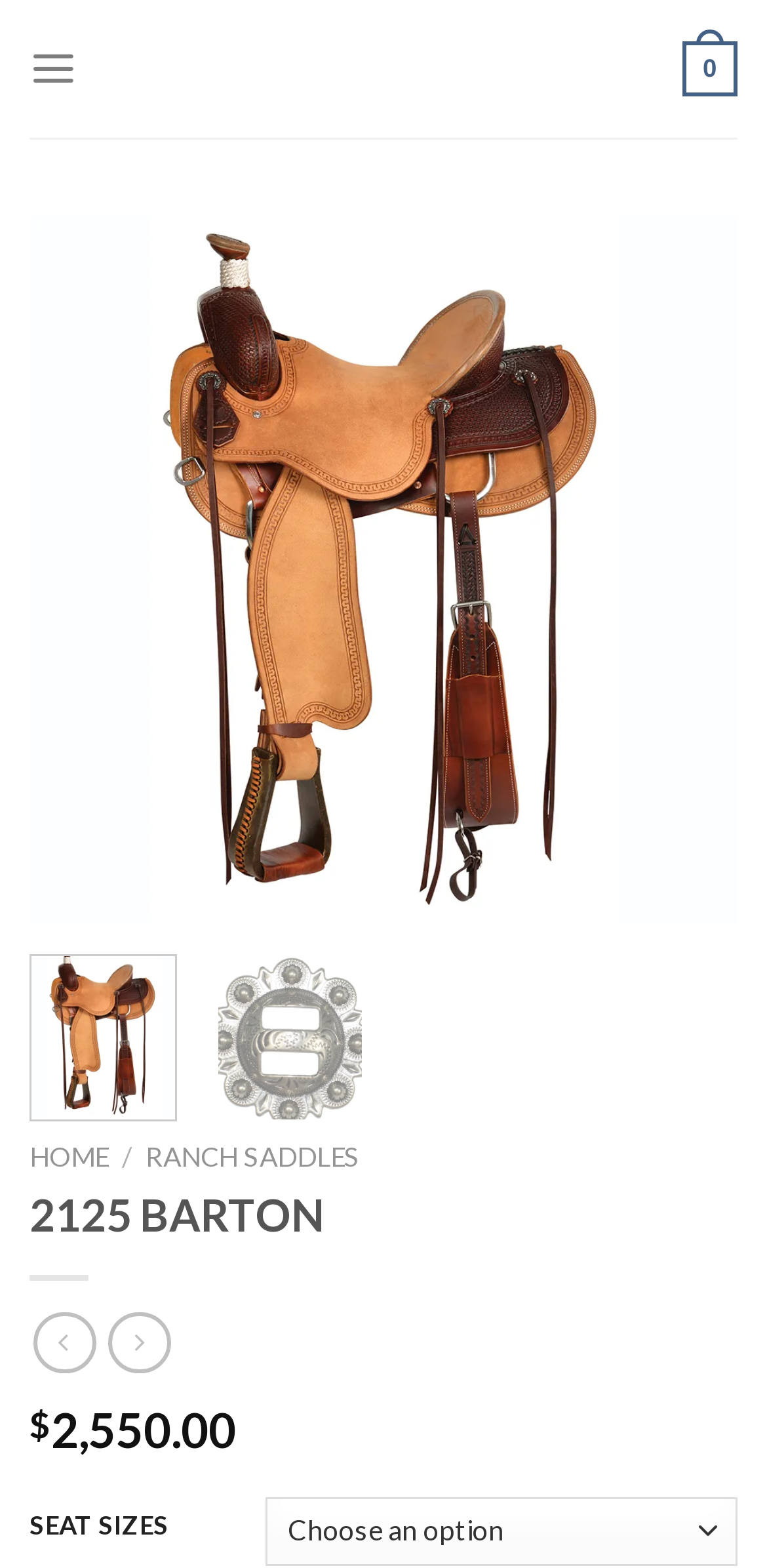Describe every aspect of the webpage in a detailed manner.

The webpage is about the 2125 Barton Rancher, a handcrafted saddle designed for ranch work. At the top, there is a logo of Circle Y, a brand name, accompanied by a link to the Circle Y website. Next to the logo, there is a menu link that, when expanded, reveals the main menu.

Below the logo and menu, there is a large image of the 2125 Barton Rancher saddle, taking up most of the width of the page. Above the image, there are links to navigate through the product images, with "Previous" and "Next" buttons on either side.

To the right of the image, there is a section with the product name, "2125 BARTON", in a large font, accompanied by a smaller image of the saddle. Below this section, there are links to navigate to other pages, including "HOME" and "RANCH SADDLES".

Further down, there is a heading that reads "2125 BARTON", followed by a section with social media links, represented by icons. Below this, there is a price section, displaying the price of the saddle, "$2,550.00". Finally, at the bottom, there is a section with a dropdown menu for selecting seat sizes, labeled "SEAT SIZES".